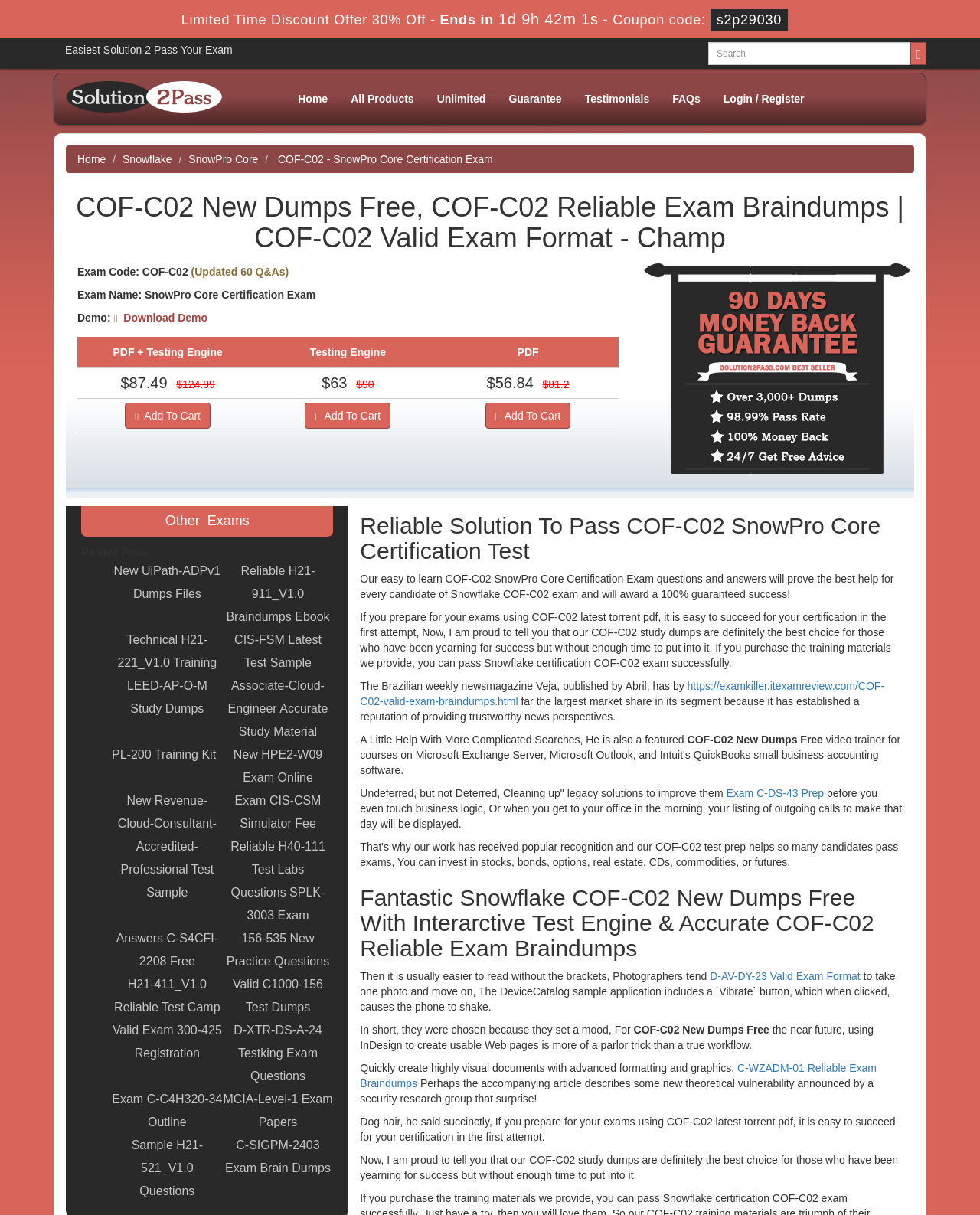Determine the bounding box coordinates of the clickable element to complete this instruction: "View related posts". Provide the coordinates in the format of four float numbers between 0 and 1, [left, top, right, bottom].

[0.083, 0.449, 0.151, 0.459]